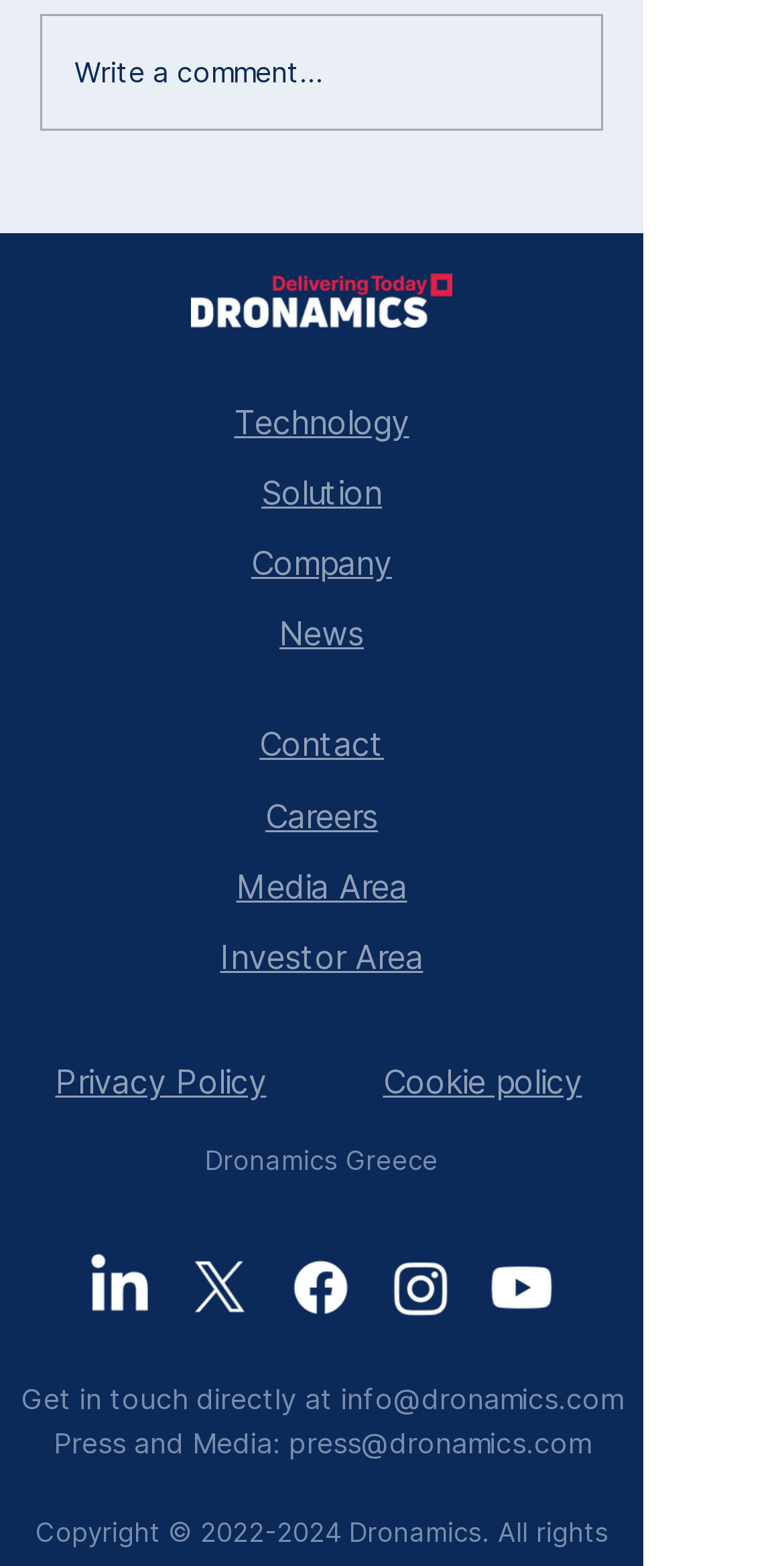What is the copyright year range?
Use the image to give a comprehensive and detailed response to the question.

I found the 'Copyright ©' text and the corresponding year range '2022-2024' linked to it.